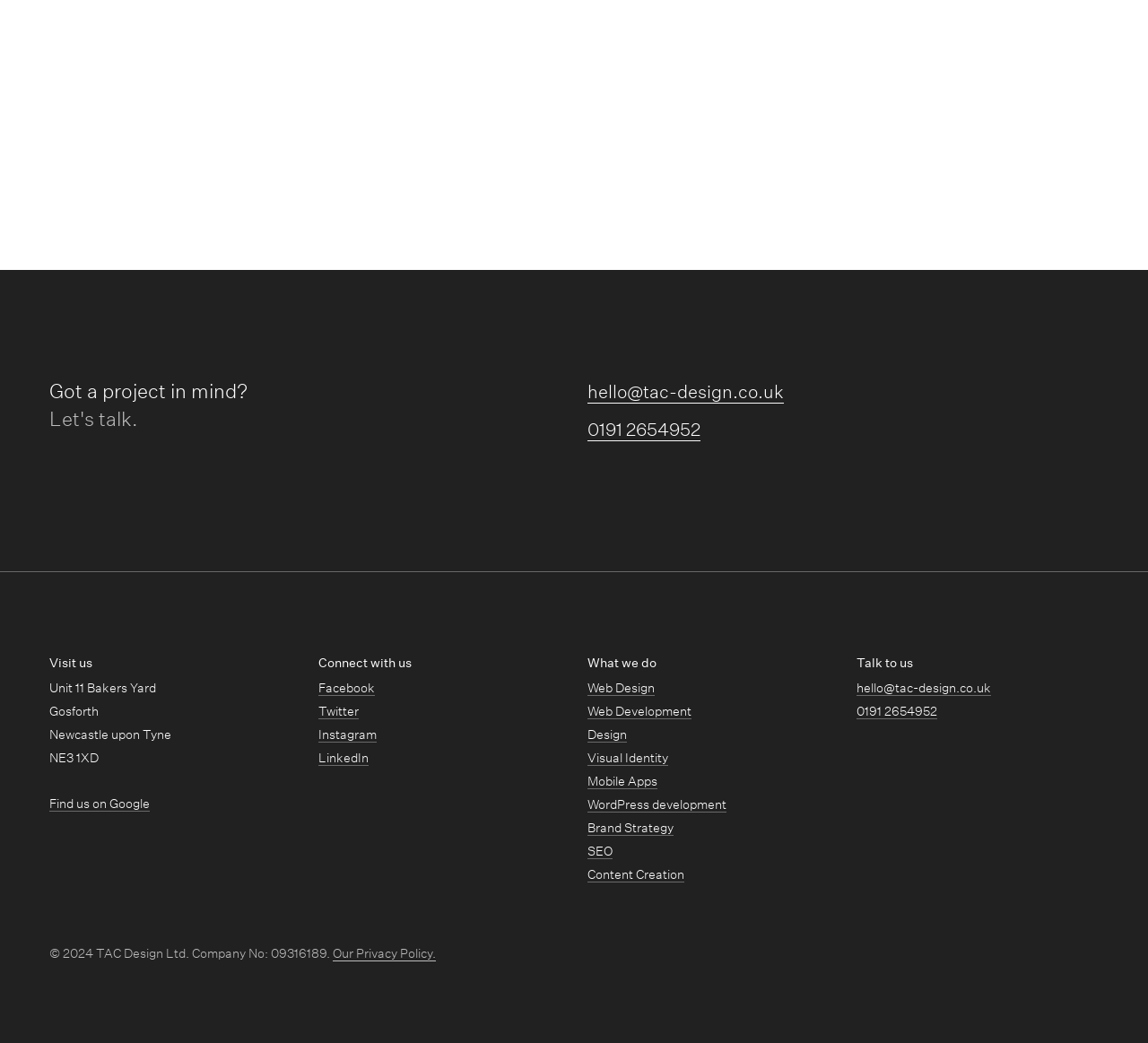Please specify the bounding box coordinates in the format (top-left x, top-left y, bottom-right x, bottom-right y), with all values as floating point numbers between 0 and 1. Identify the bounding box of the UI element described by: Our Privacy Policy.

[0.29, 0.907, 0.38, 0.922]